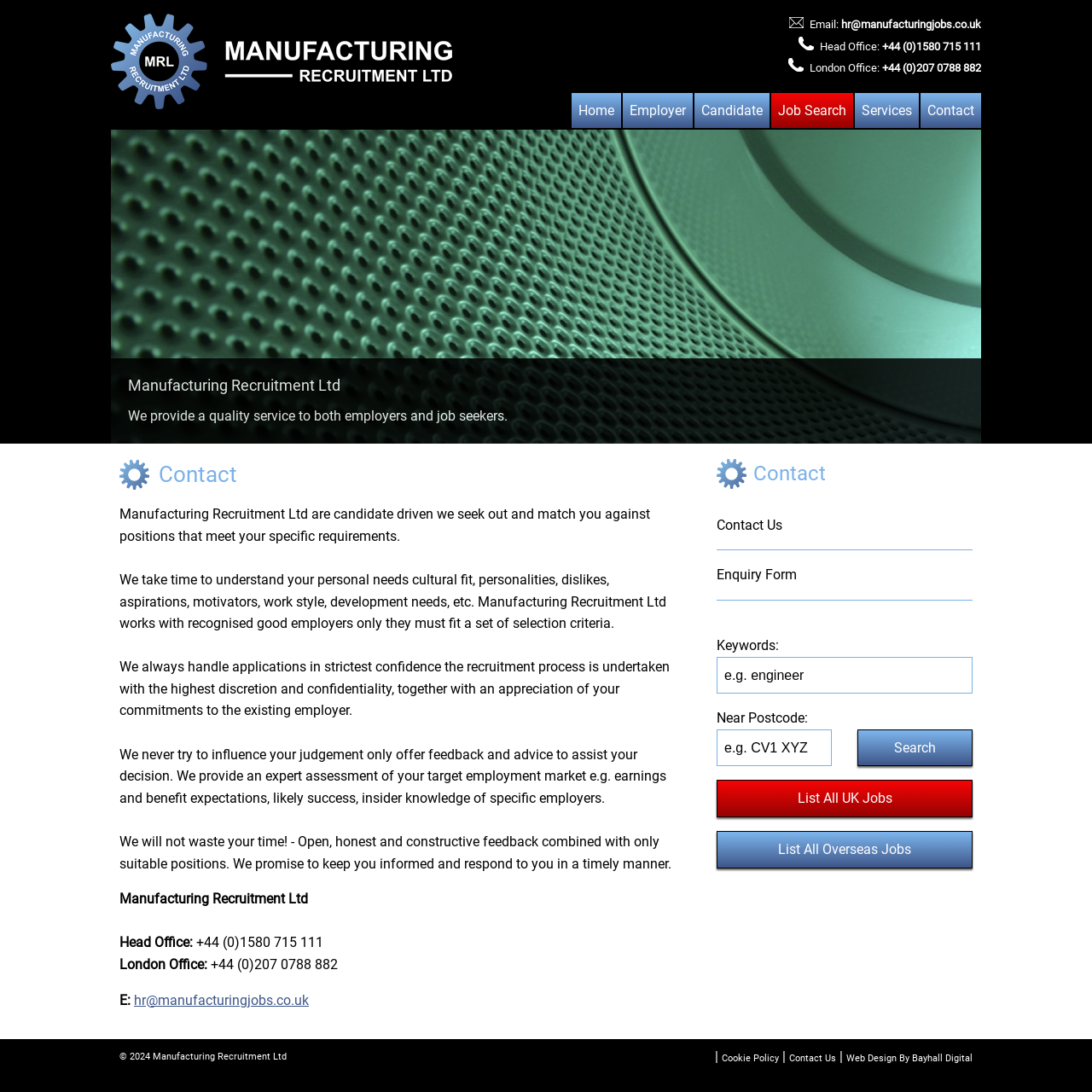Give a concise answer using only one word or phrase for this question:
What is the purpose of the textbox near 'Keywords'?

To input keywords